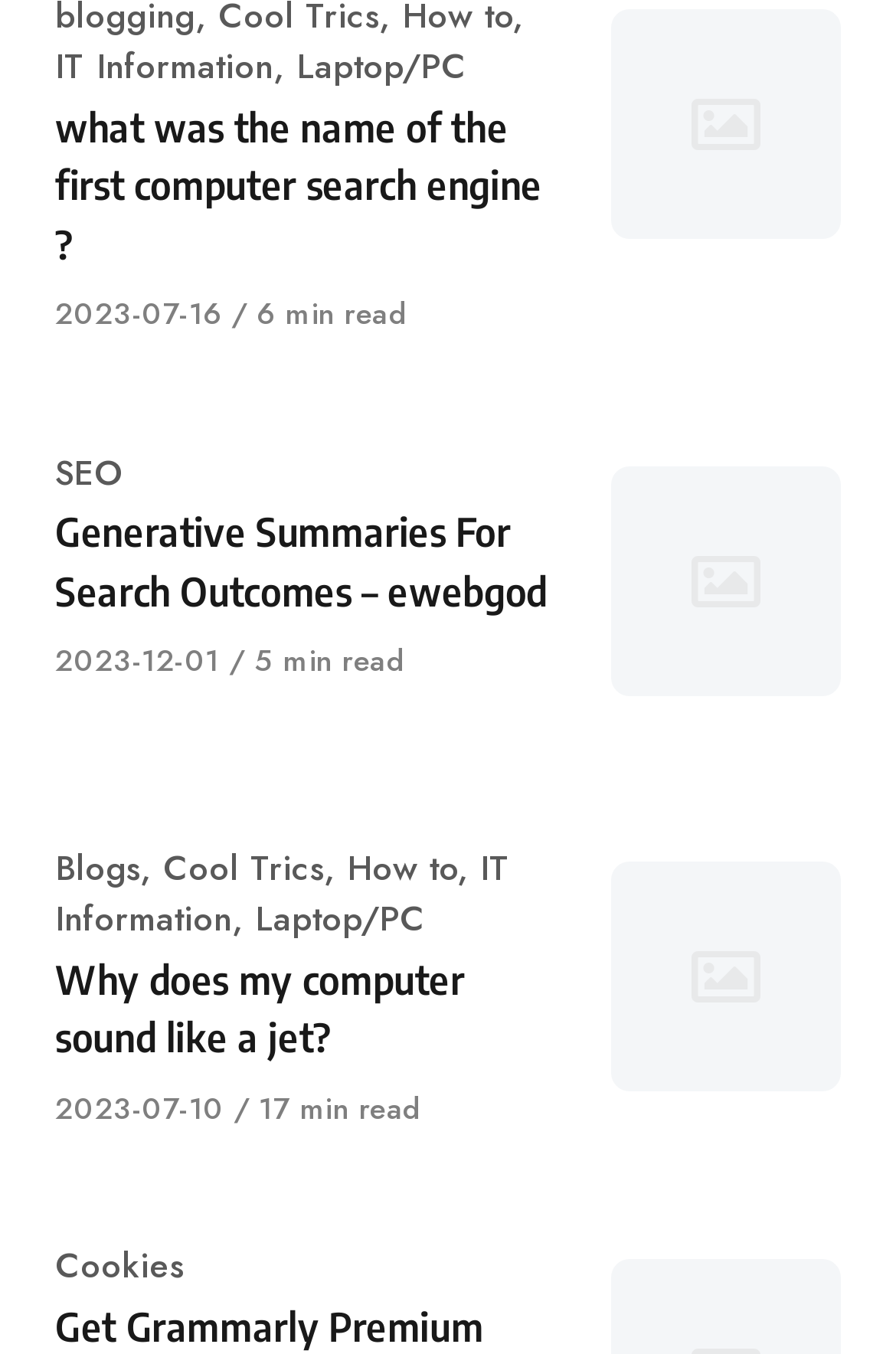Show me the bounding box coordinates of the clickable region to achieve the task as per the instruction: "Read the article 'what was the name of the first computer search engine?'".

[0.062, 0.072, 0.938, 0.202]